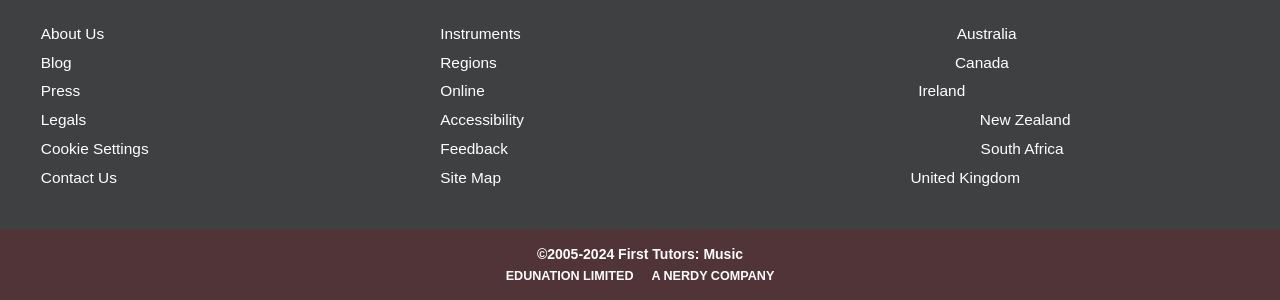Please determine the bounding box coordinates for the element that should be clicked to follow these instructions: "Visit our Facebook Page".

[0.36, 0.647, 0.452, 0.704]